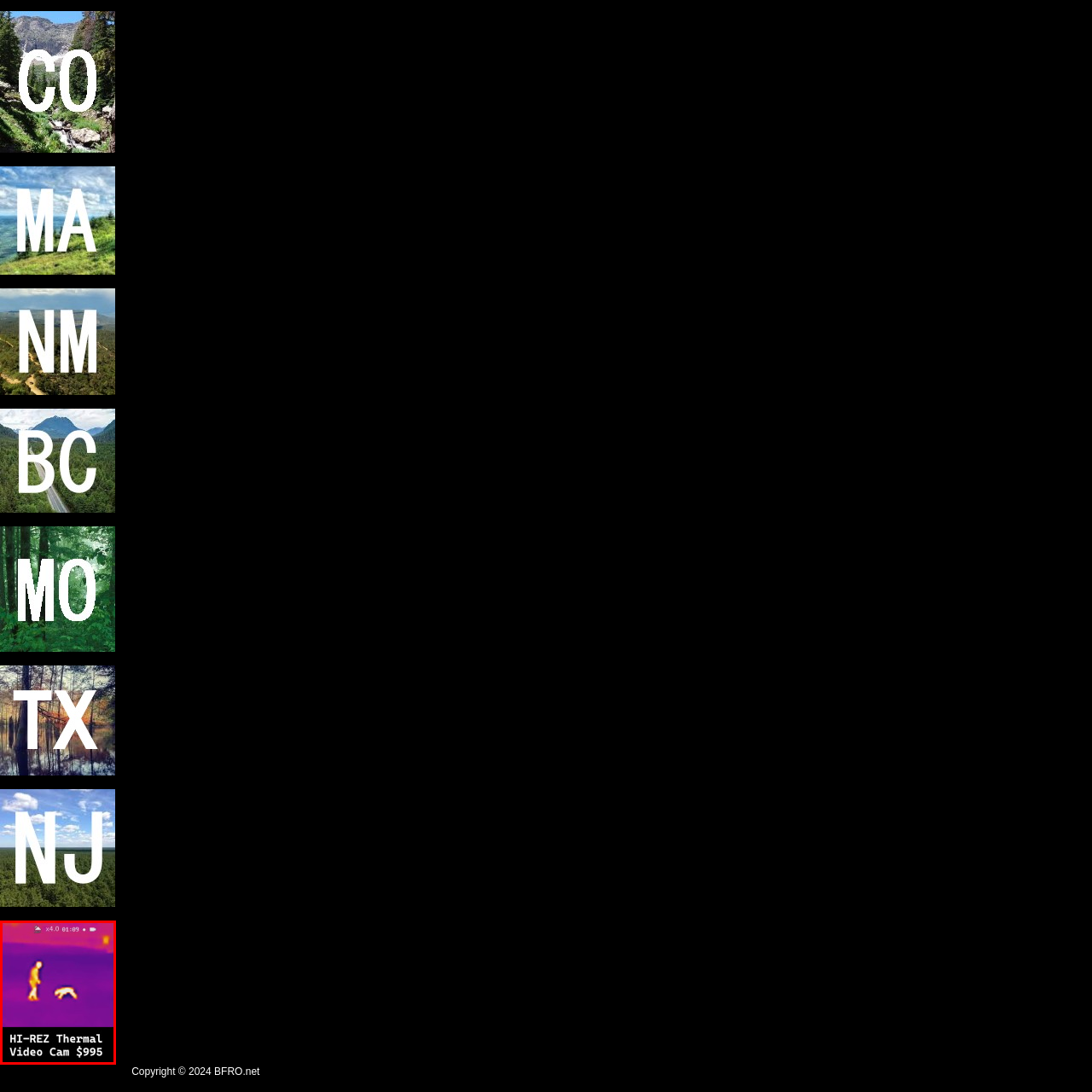Give a detailed account of the scene depicted in the image inside the red rectangle.

The image showcases a thermal video camera's view, highlighting a person and a dog in a nighttime or low-light setting. The thermal imaging captures the human figure in warm hues, while the dog is also depicted in a lighter color against the cooler purple background, emphasizing the heat emitted from them. The graphical display in the corner indicates a zoom level of 4.0 and a recording duration of 1 minute and 9 seconds. A promotional label at the bottom reads "HI-REZ Thermal Video Cam $995," suggesting the price and features of the camera being advertised. This image illustrates the advanced capabilities of thermal imaging technology, allowing users to detect body heat in various environments.